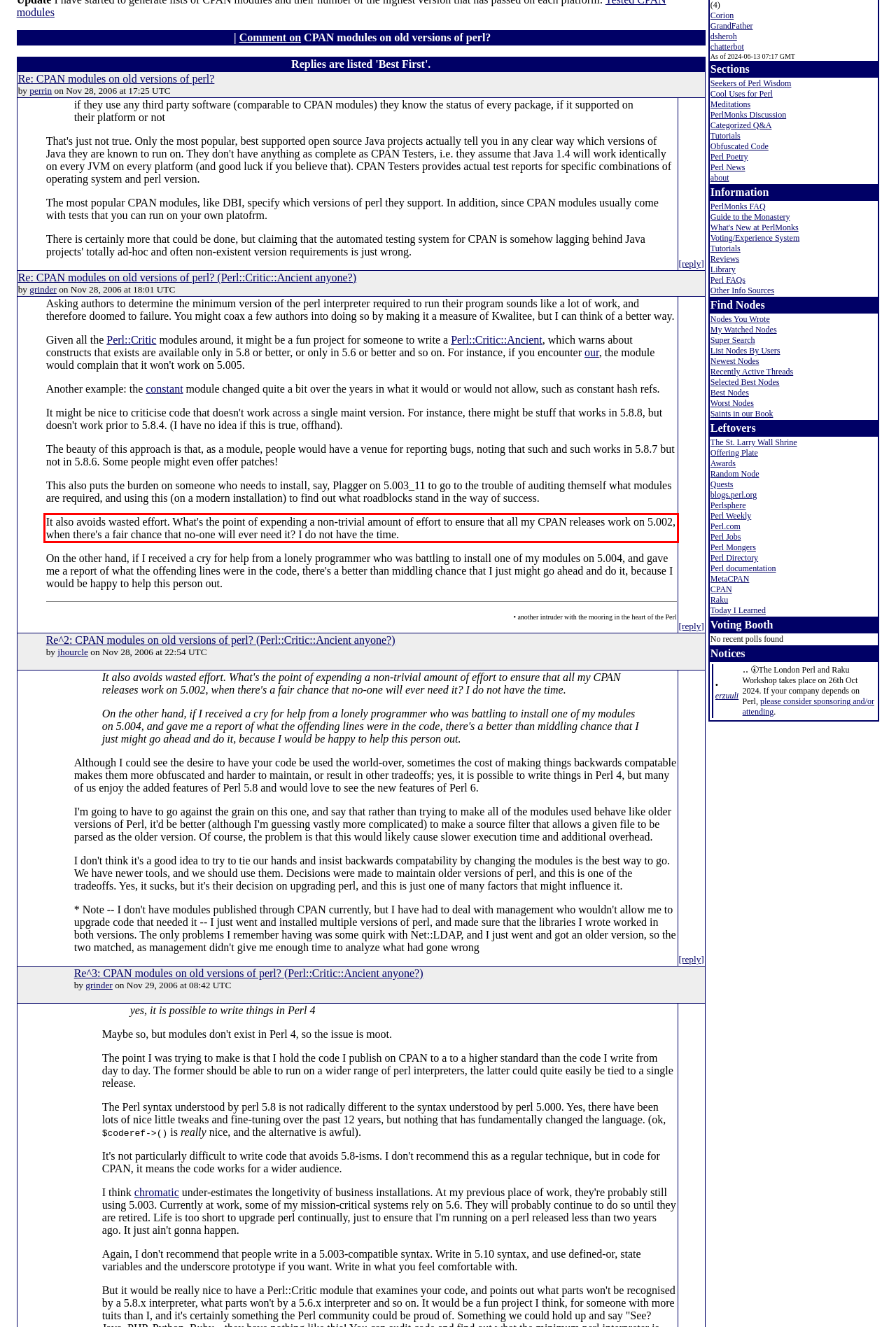Using the provided webpage screenshot, recognize the text content in the area marked by the red bounding box.

It also avoids wasted effort. What's the point of expending a non-trivial amount of effort to ensure that all my CPAN releases work on 5.002, when there's a fair chance that no-one will ever need it? I do not have the time.